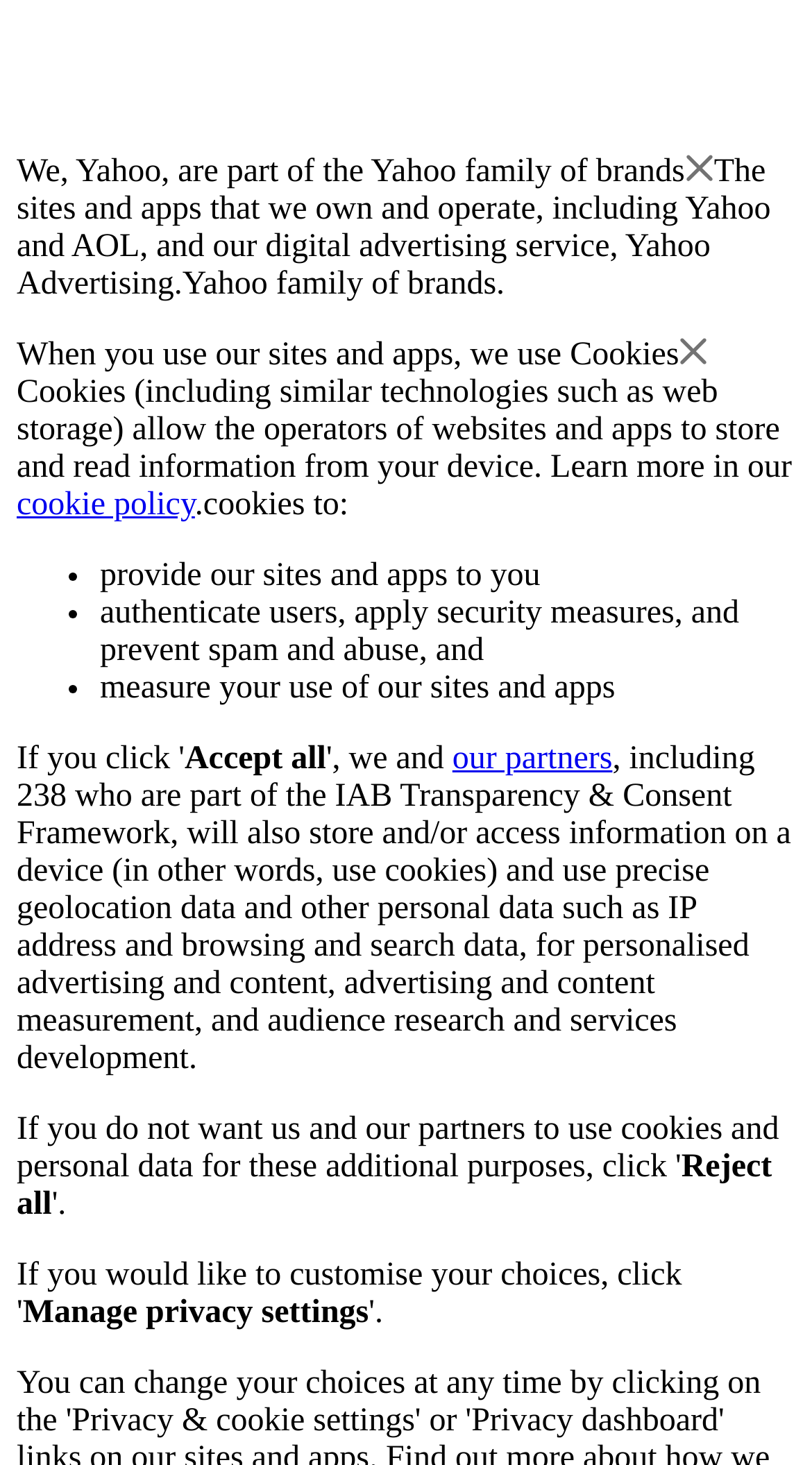What do cookies allow operators to do?
Look at the webpage screenshot and answer the question with a detailed explanation.

According to the webpage, cookies (including similar technologies such as web storage) allow the operators of websites and apps to store and read information from a device.